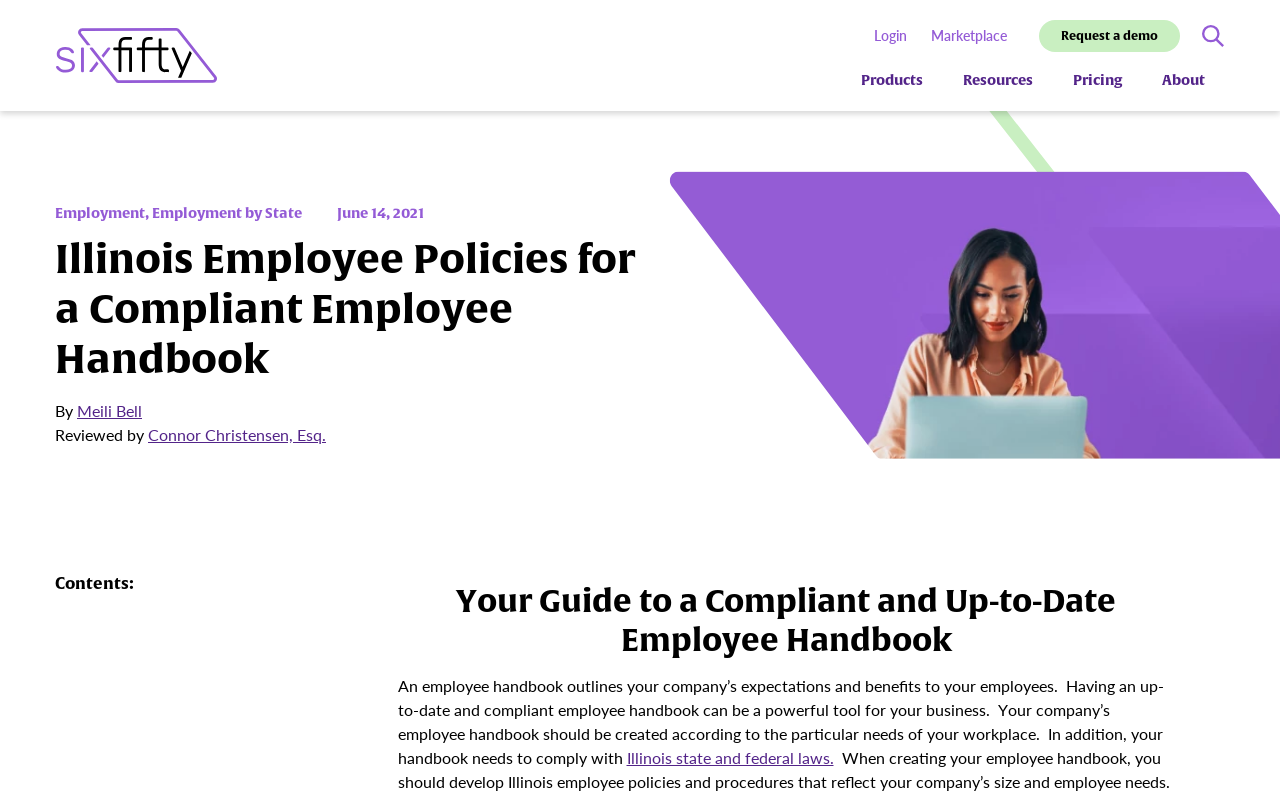Identify the coordinates of the bounding box for the element that must be clicked to accomplish the instruction: "Request a demo of the employee handbook solution".

[0.812, 0.025, 0.922, 0.065]